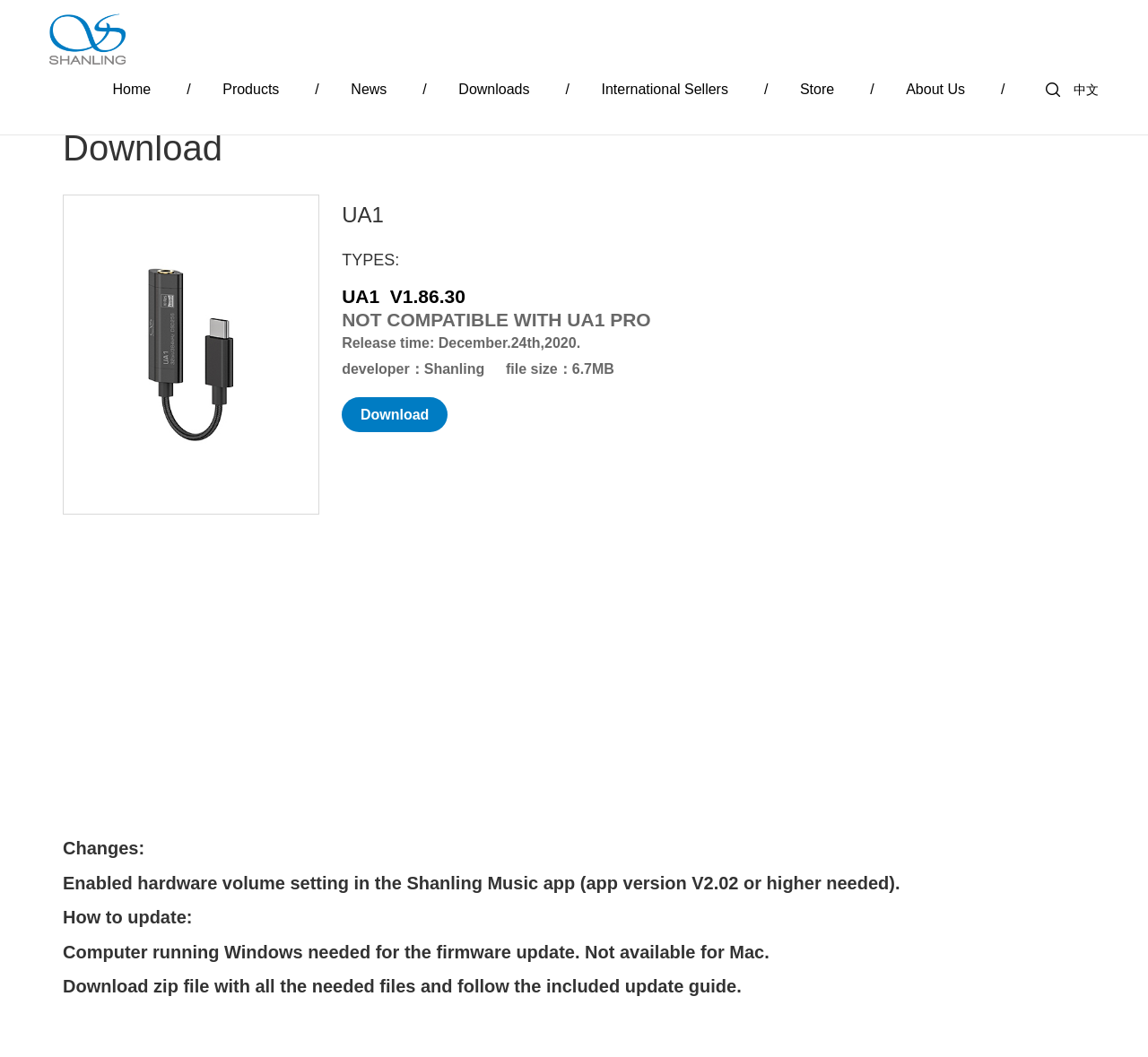Kindly determine the bounding box coordinates of the area that needs to be clicked to fulfill this instruction: "View Earphones products".

[0.277, 0.0, 0.377, 0.062]